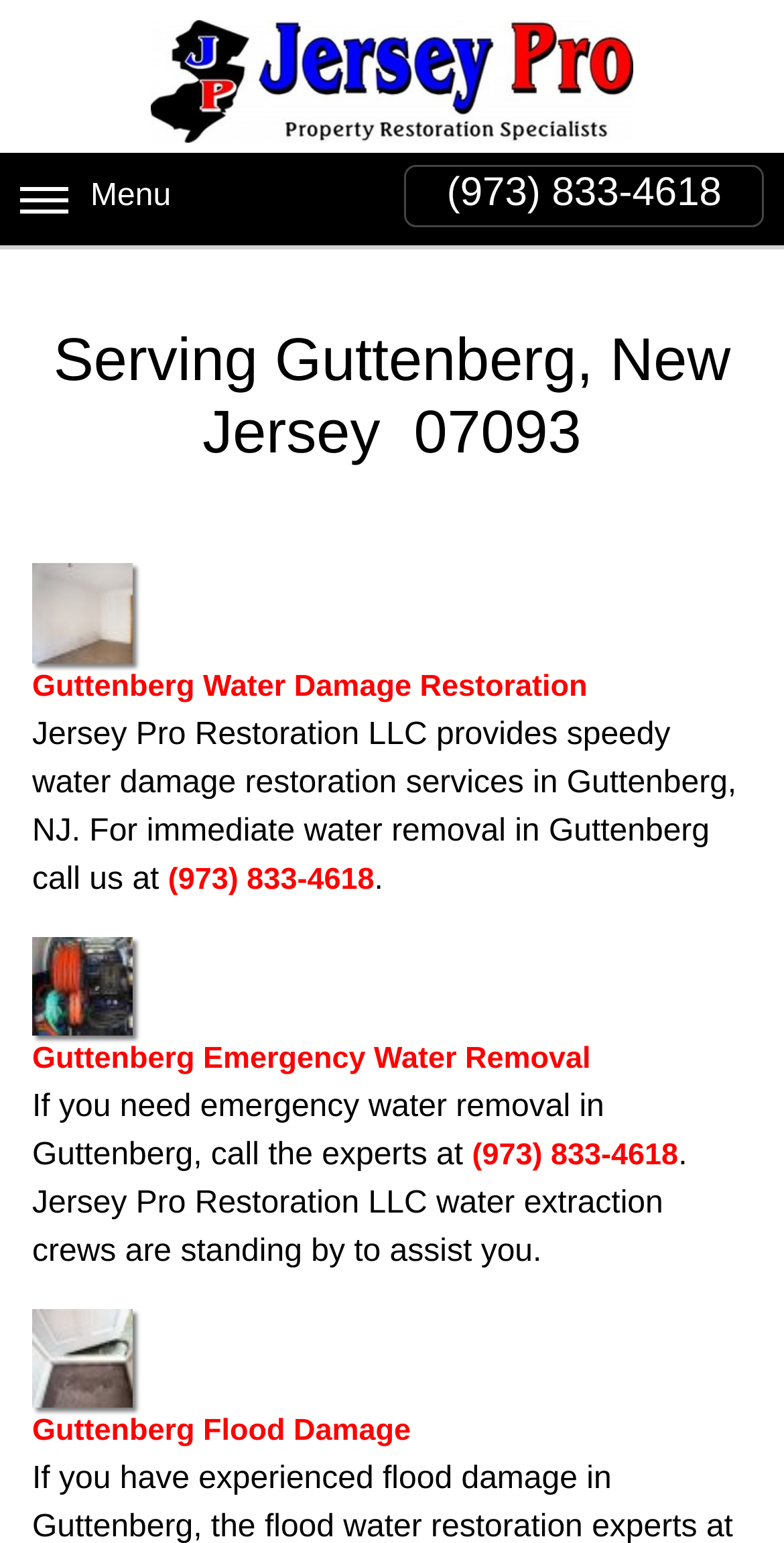What services does Jersey Pro Restoration LLC provide?
Provide an in-depth answer to the question, covering all aspects.

I inferred the services provided by Jersey Pro Restoration LLC by analyzing the text content of the webpage. The headings and static text elements mention specific services such as water damage restoration, emergency water removal, and flood damage.